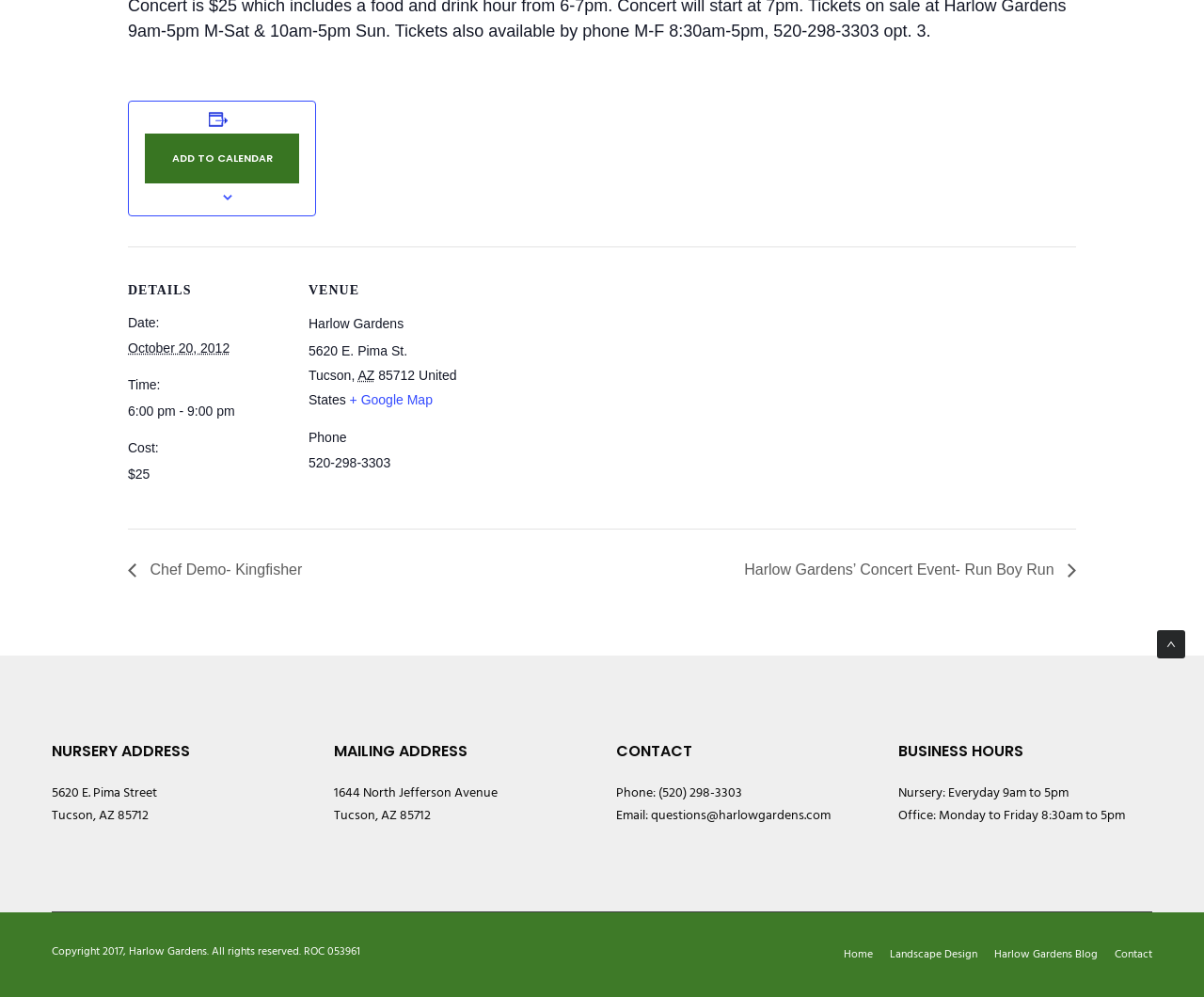Provide the bounding box coordinates for the UI element that is described by this text: "Harlow Gardens Blog". The coordinates should be in the form of four float numbers between 0 and 1: [left, top, right, bottom].

[0.826, 0.948, 0.912, 0.966]